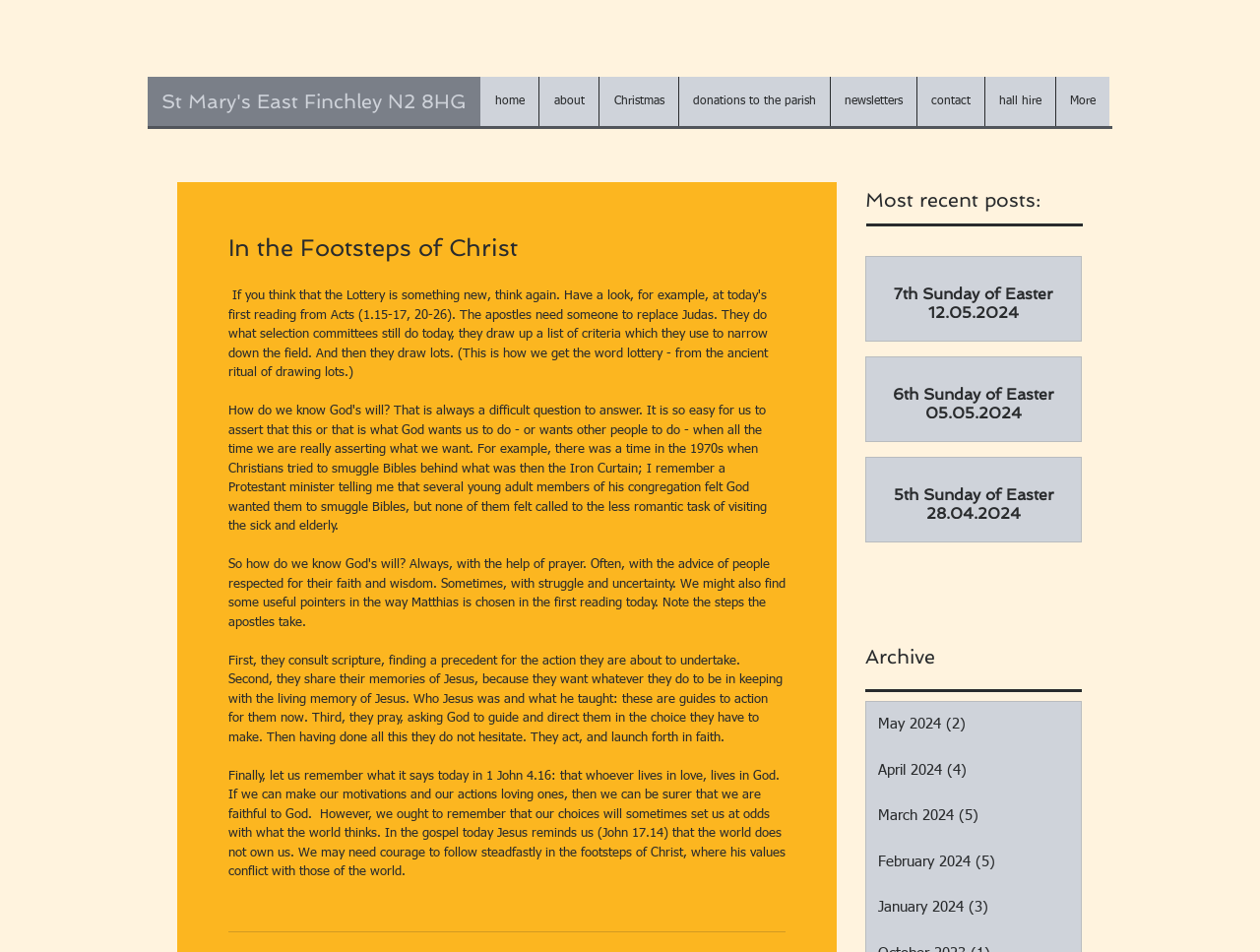What is the name of the church?
Provide a detailed and extensive answer to the question.

The name of the church can be found in the heading element at the top of the webpage, which reads 'St Mary's East Finchley N2 8HG'.